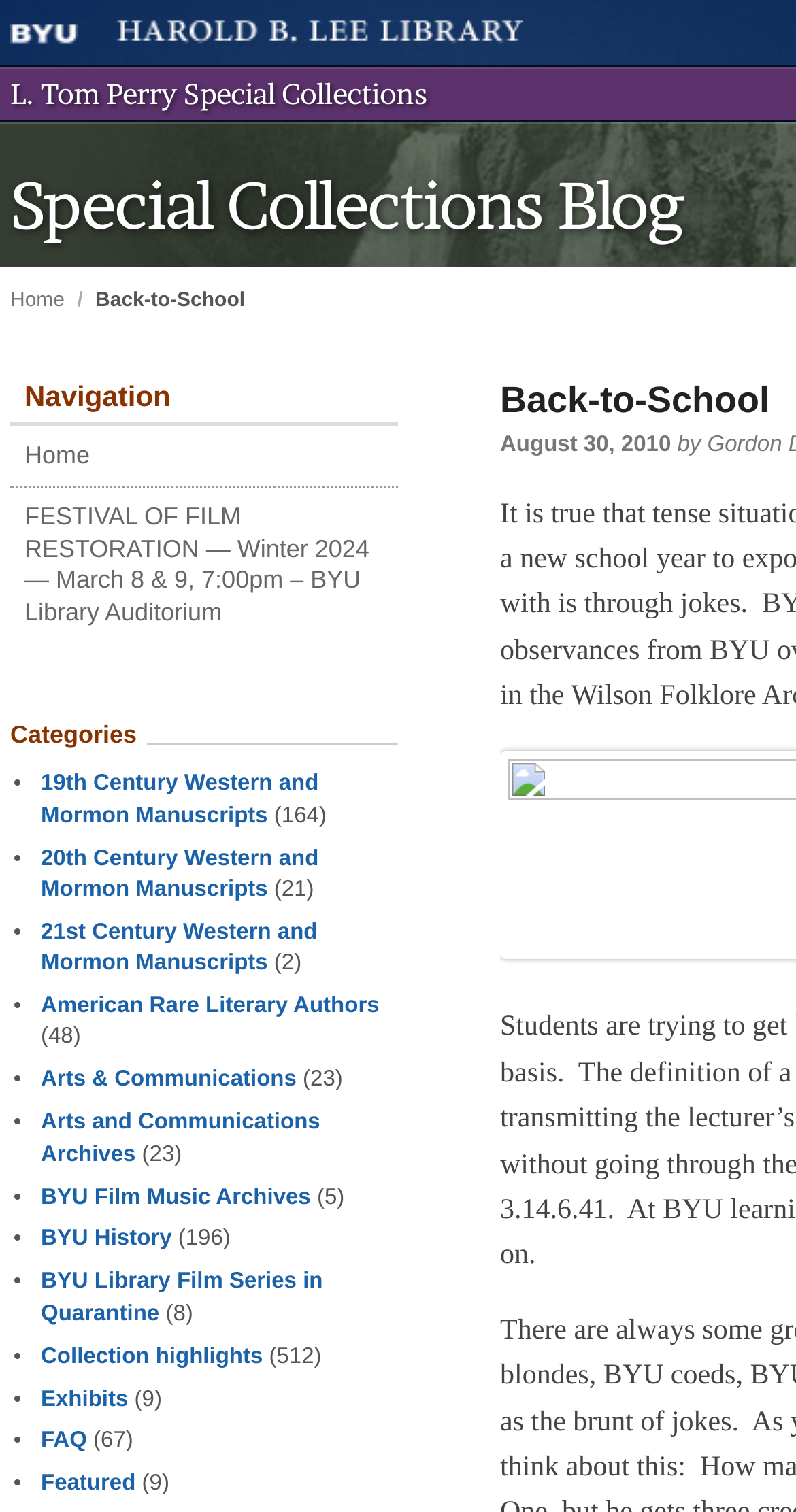Provide your answer in one word or a succinct phrase for the question: 
What is the name of the library?

L. Tom Perry Special Collections